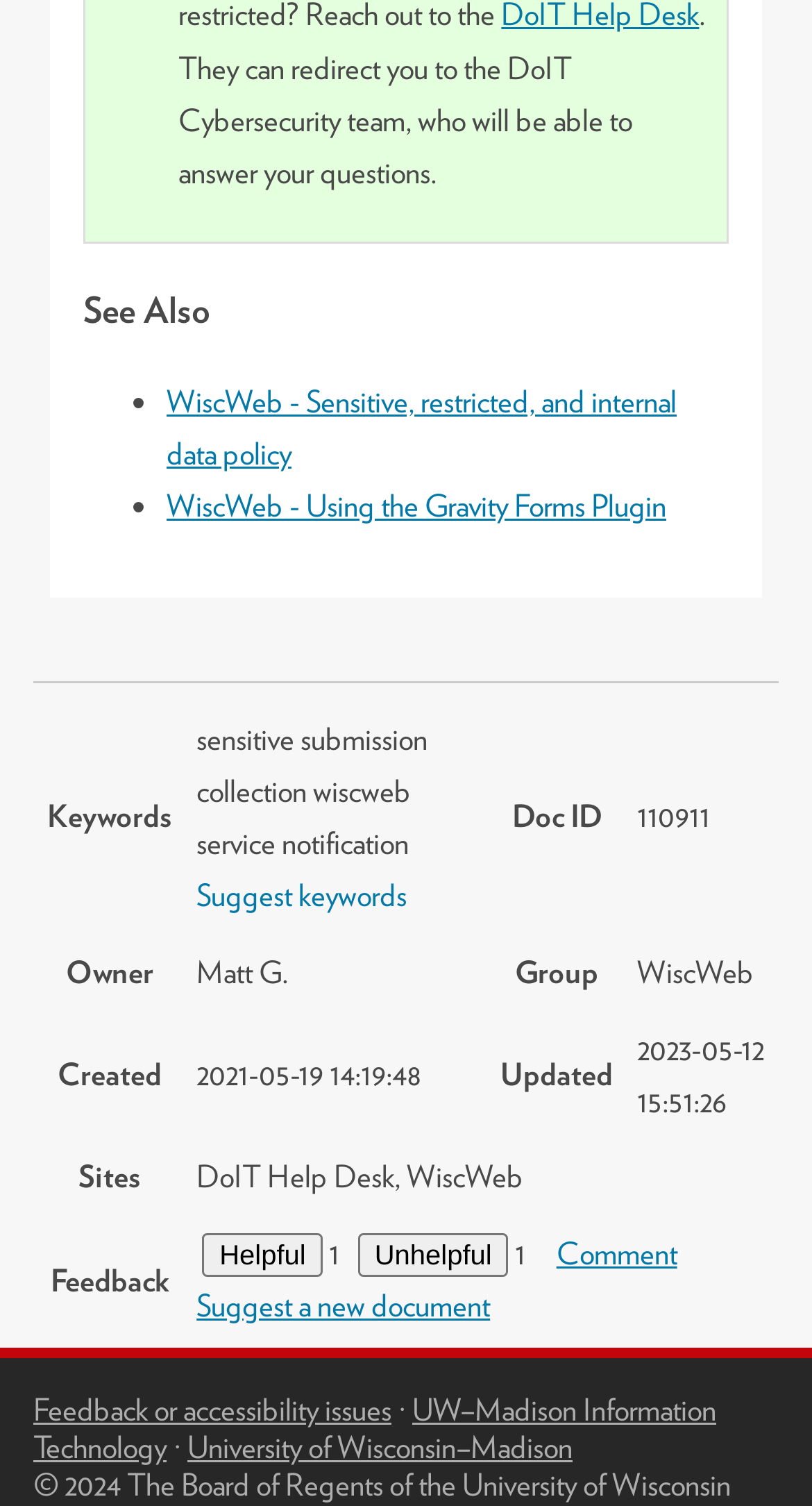Please determine the bounding box coordinates for the UI element described here. Use the format (top-left x, top-left y, bottom-right x, bottom-right y) with values bounded between 0 and 1: University of Wisconsin–Madison

[0.231, 0.949, 0.705, 0.974]